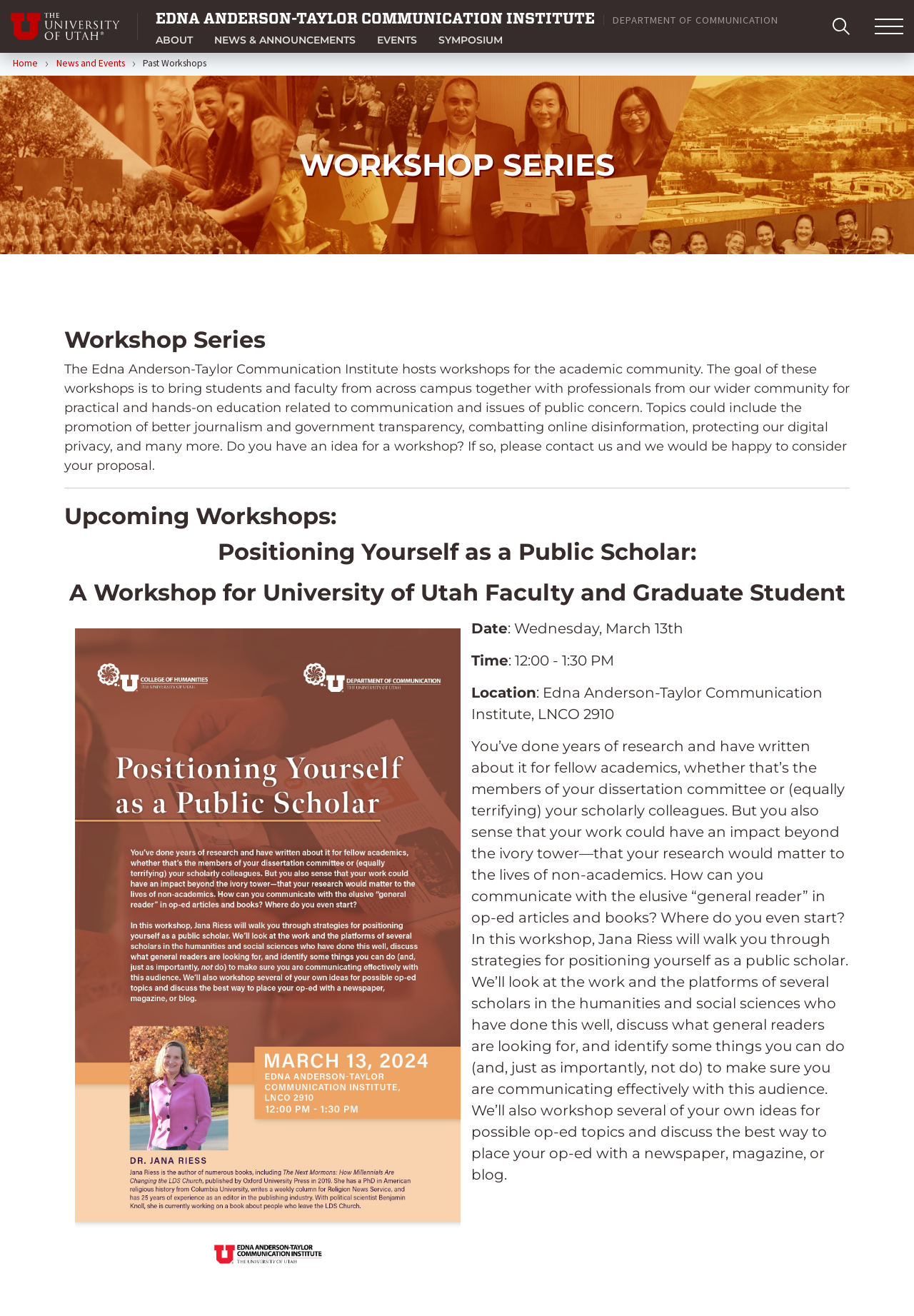What is the location of the workshop?
Use the screenshot to answer the question with a single word or phrase.

Edna Anderson-Taylor Communication Institute, LNCO 2910